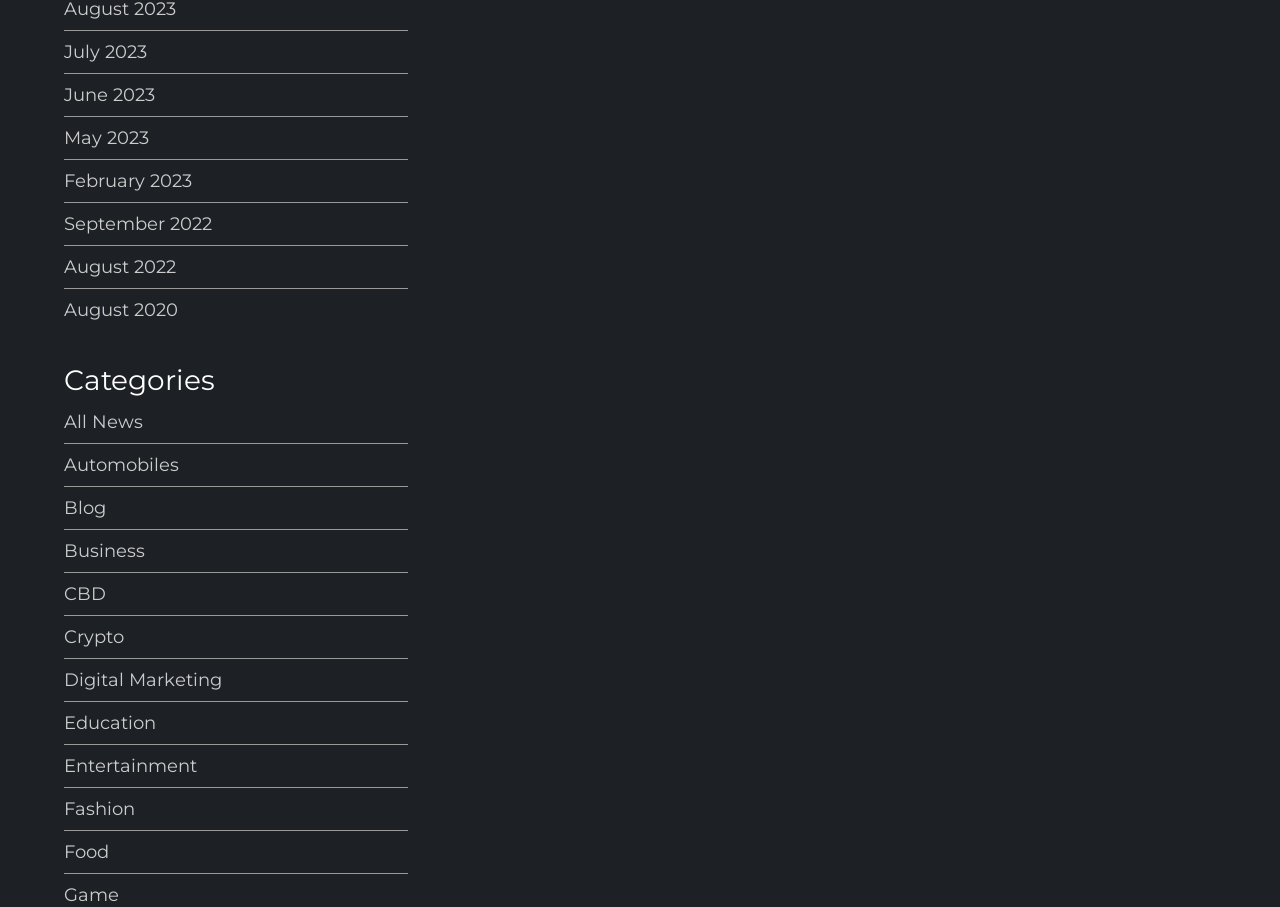Find the bounding box coordinates of the element I should click to carry out the following instruction: "View news from July 2023".

[0.05, 0.042, 0.115, 0.073]